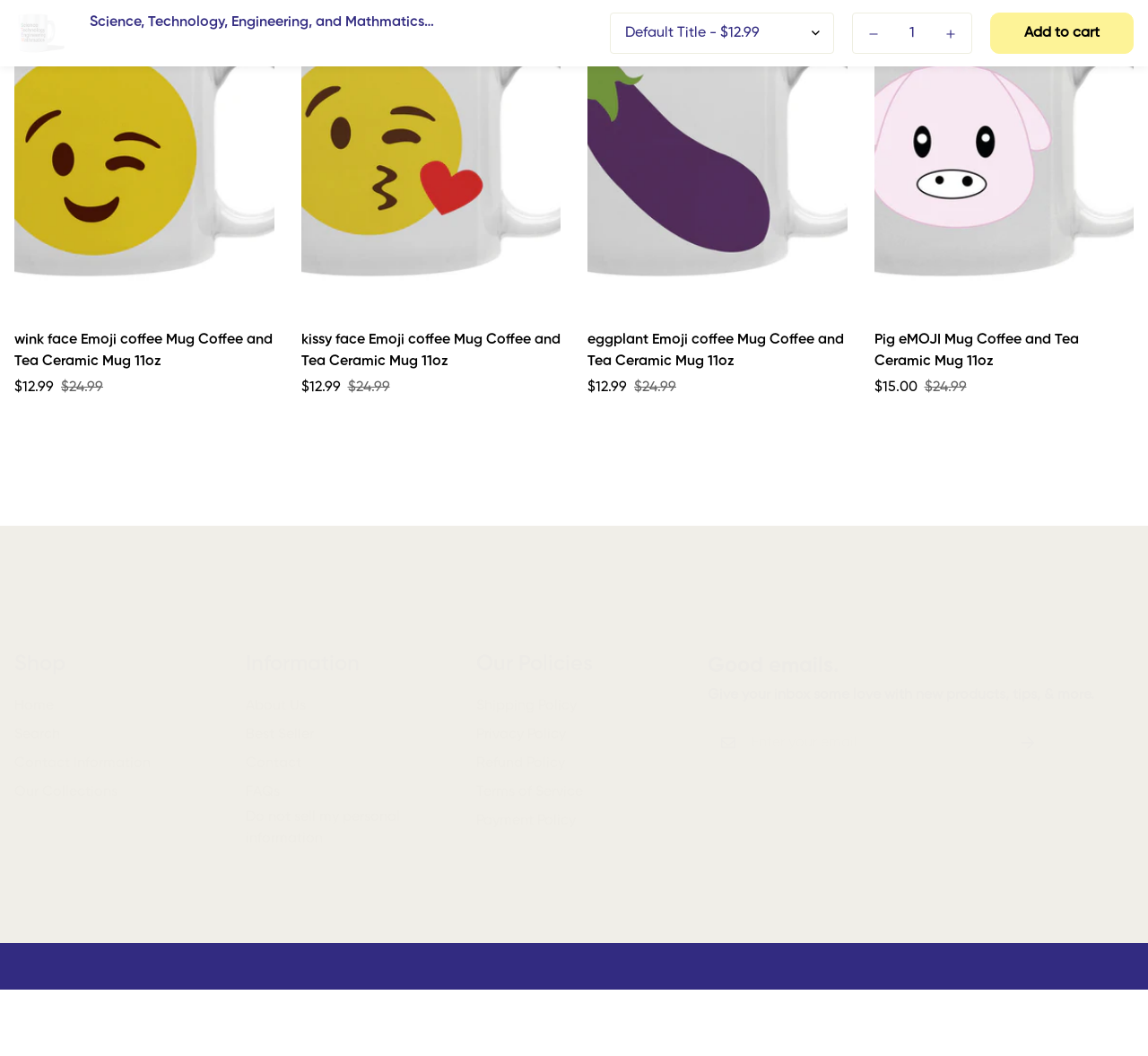Please determine the bounding box coordinates of the clickable area required to carry out the following instruction: "Increase quantity of Science, Technology, Engineering, and Mathmatics Coffee and Tea Ceramic Mug 11oz by one". The coordinates must be four float numbers between 0 and 1, represented as [left, top, right, bottom].

[0.81, 0.013, 0.846, 0.052]